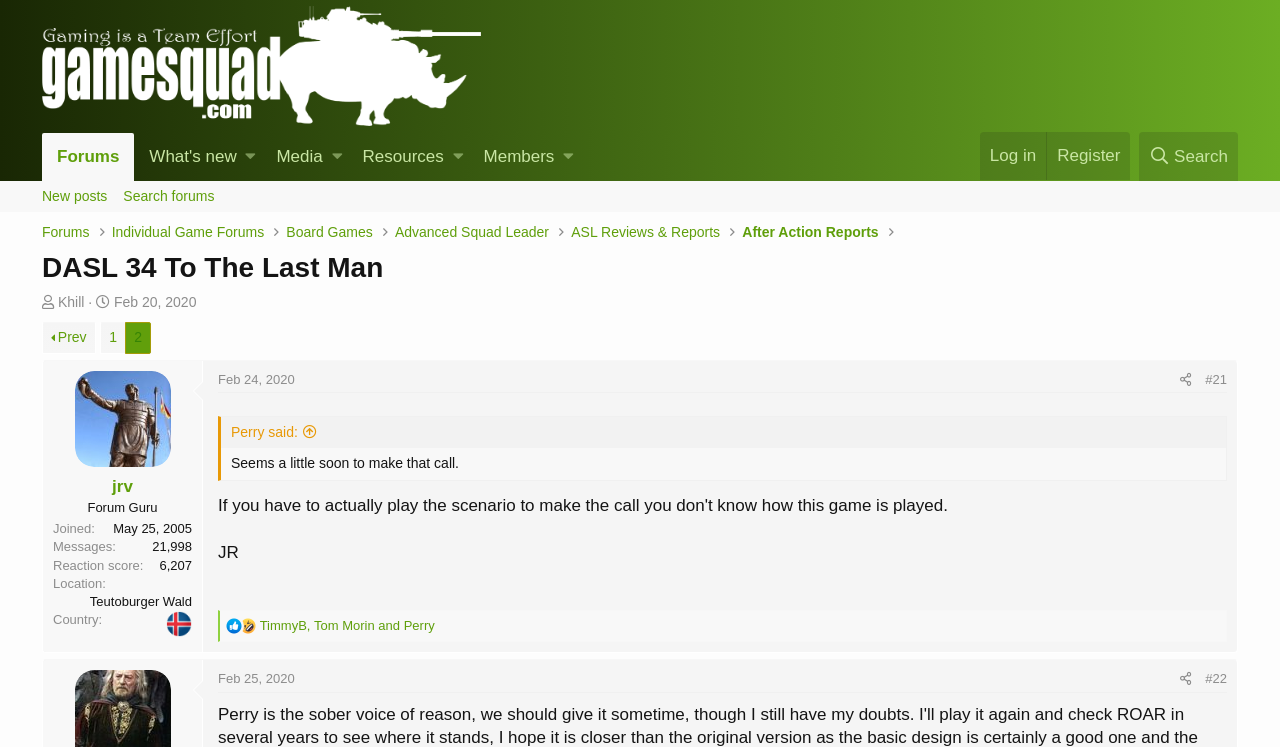Please determine the headline of the webpage and provide its content.

DASL 34 To The Last Man